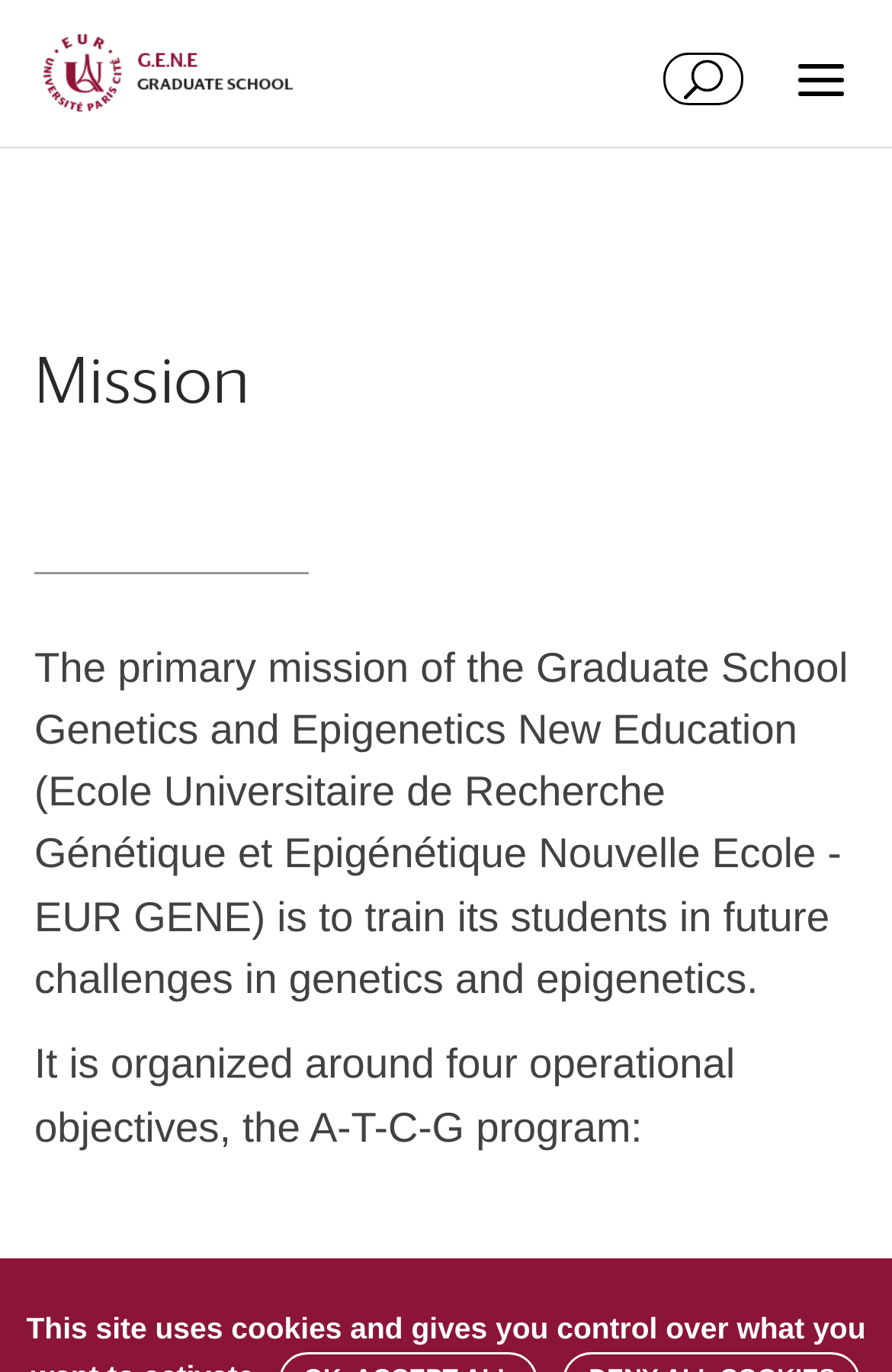Respond concisely with one word or phrase to the following query:
What is the name of the program mentioned?

A-T-C-G program